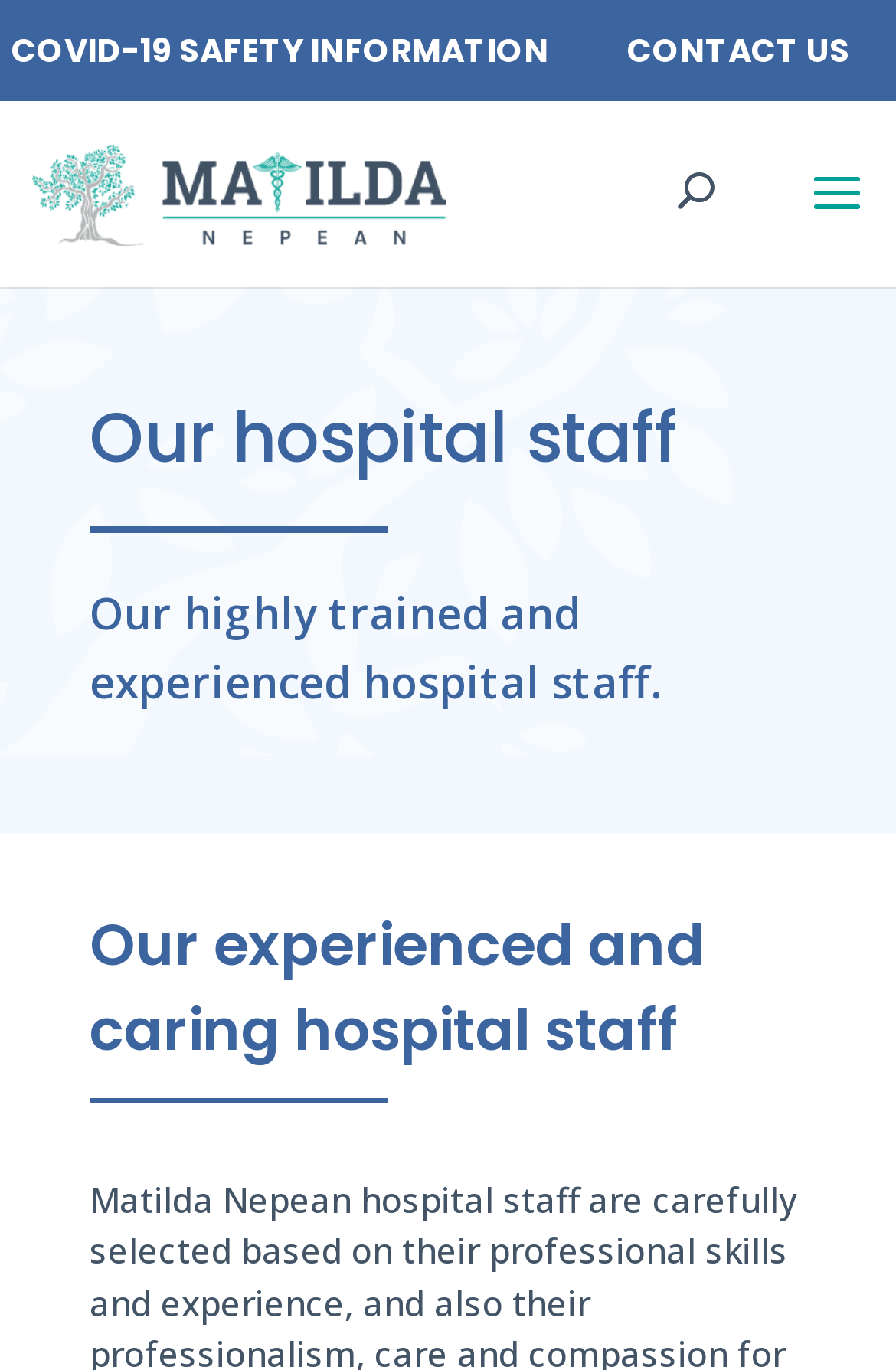Determine the main headline from the webpage and extract its text.

Our hospital staff